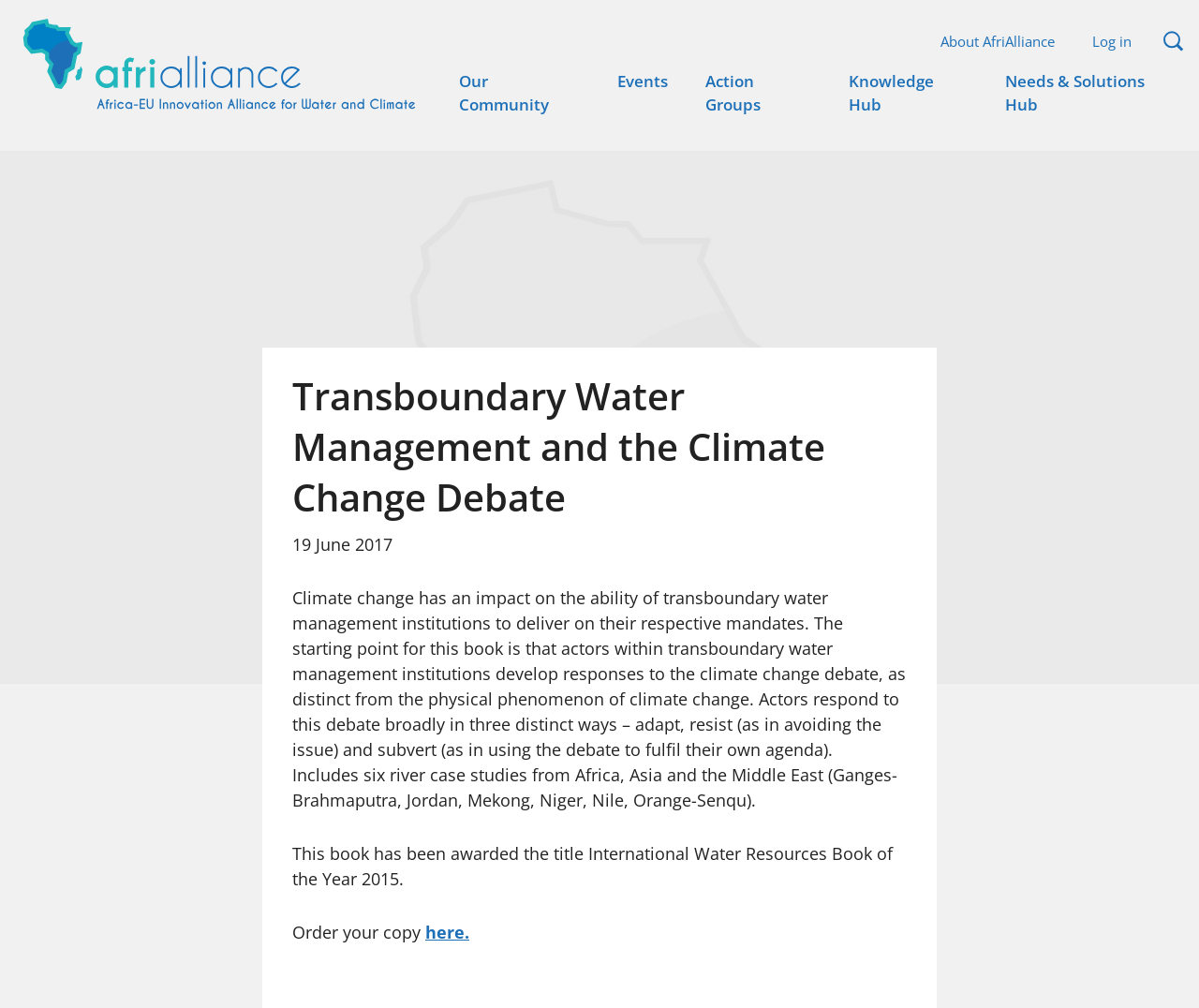Provide an in-depth caption for the webpage.

The webpage is about "Transboundary Water Management and the Climate Change Debate" by AfriAlliance. At the top left corner, there is a link to skip to the main content. Next to it, there is the AfriAlliance logo, which is also a link to the homepage. 

On the top navigation bar, there are several links, including "Our Community", "Events", "Action Groups", "Knowledge Hub", "Needs & Solutions Hub", and "About AfriAlliance", which are aligned horizontally from left to right. On the right side of the navigation bar, there are links to "Log in" and "Search", with a search icon image next to the "Search" link.

Below the navigation bar, there is a large image that spans the entire width of the page. 

The main content of the page is divided into several sections. The first section has a heading that matches the title of the webpage. Below the heading, there is a date "19 June 2017" and a paragraph of text that describes the book, including its focus on transboundary water management institutions and their responses to the climate change debate. The text also mentions six river case studies from Africa, Asia, and the Middle East.

In the next section, there is a text that announces the book has been awarded the title International Water Resources Book of the Year 2015. Below it, there is a call-to-action to order a copy of the book, with a link to do so.